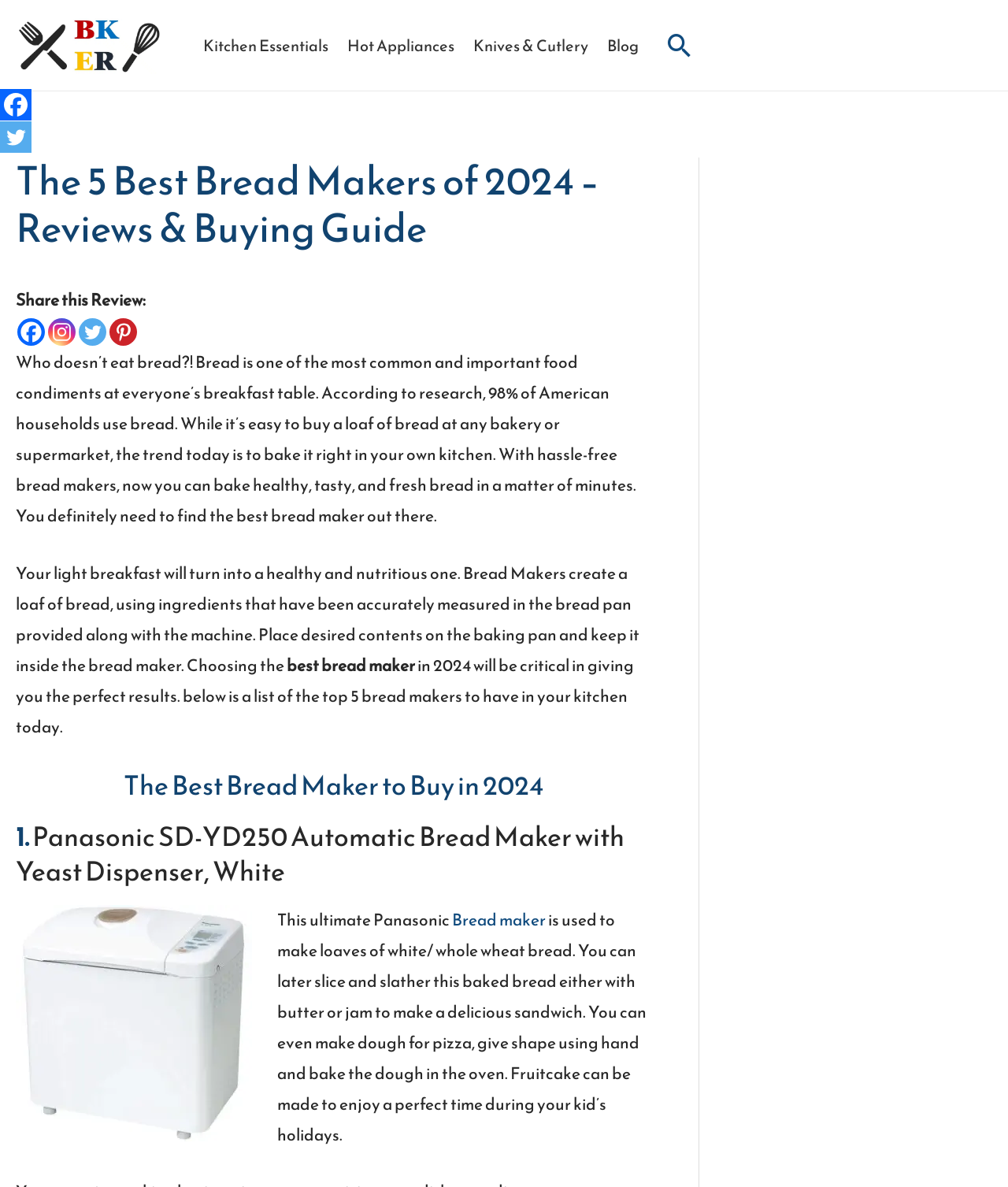Using the provided element description "github", determine the bounding box coordinates of the UI element.

None